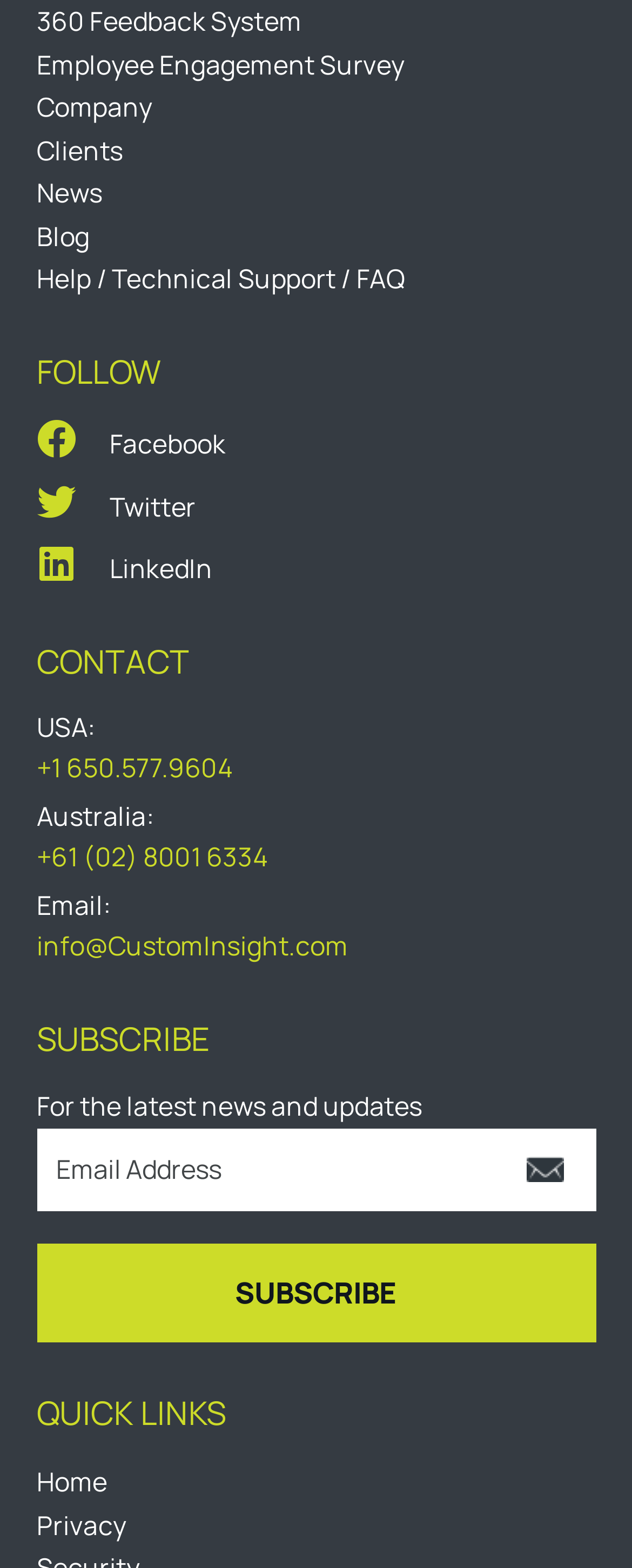Determine the bounding box coordinates of the region I should click to achieve the following instruction: "Contact via phone in USA". Ensure the bounding box coordinates are four float numbers between 0 and 1, i.e., [left, top, right, bottom].

[0.058, 0.478, 0.368, 0.501]